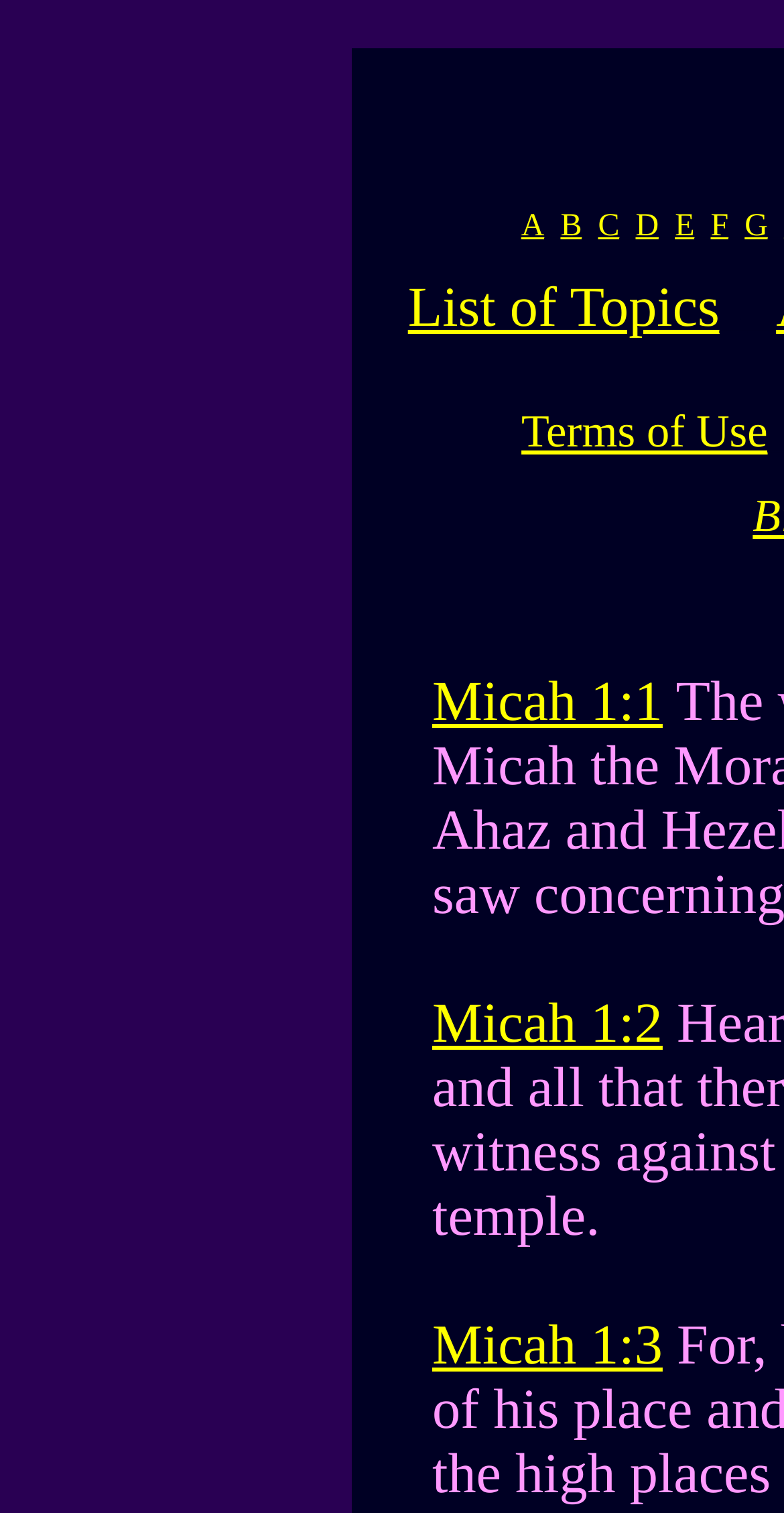Answer the question with a brief word or phrase:
What is the first topic listed?

Micah 1:1